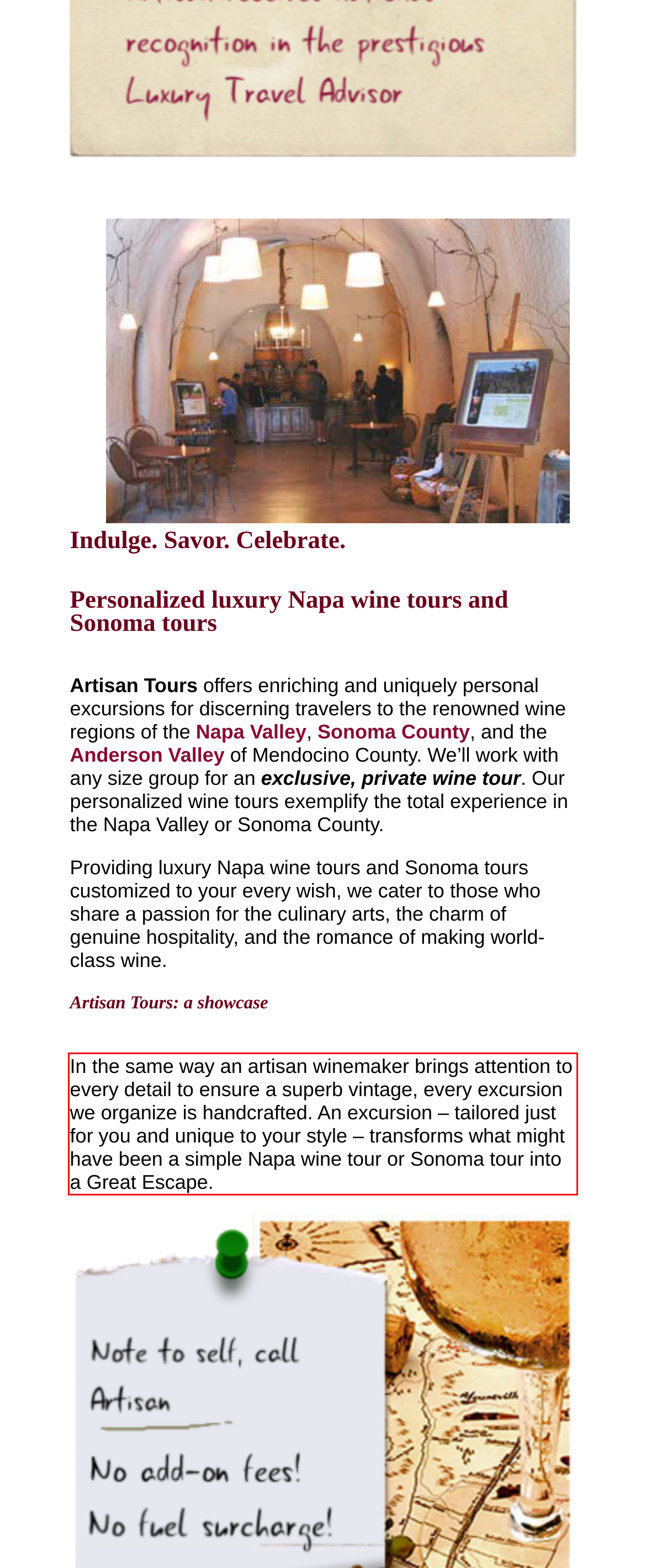You have a webpage screenshot with a red rectangle surrounding a UI element. Extract the text content from within this red bounding box.

In the same way an artisan winemaker brings attention to every detail to ensure a superb vintage, every excursion we organize is handcrafted. An excursion – tailored just for you and unique to your style – transforms what might have been a simple Napa wine tour or Sonoma tour into a Great Escape.